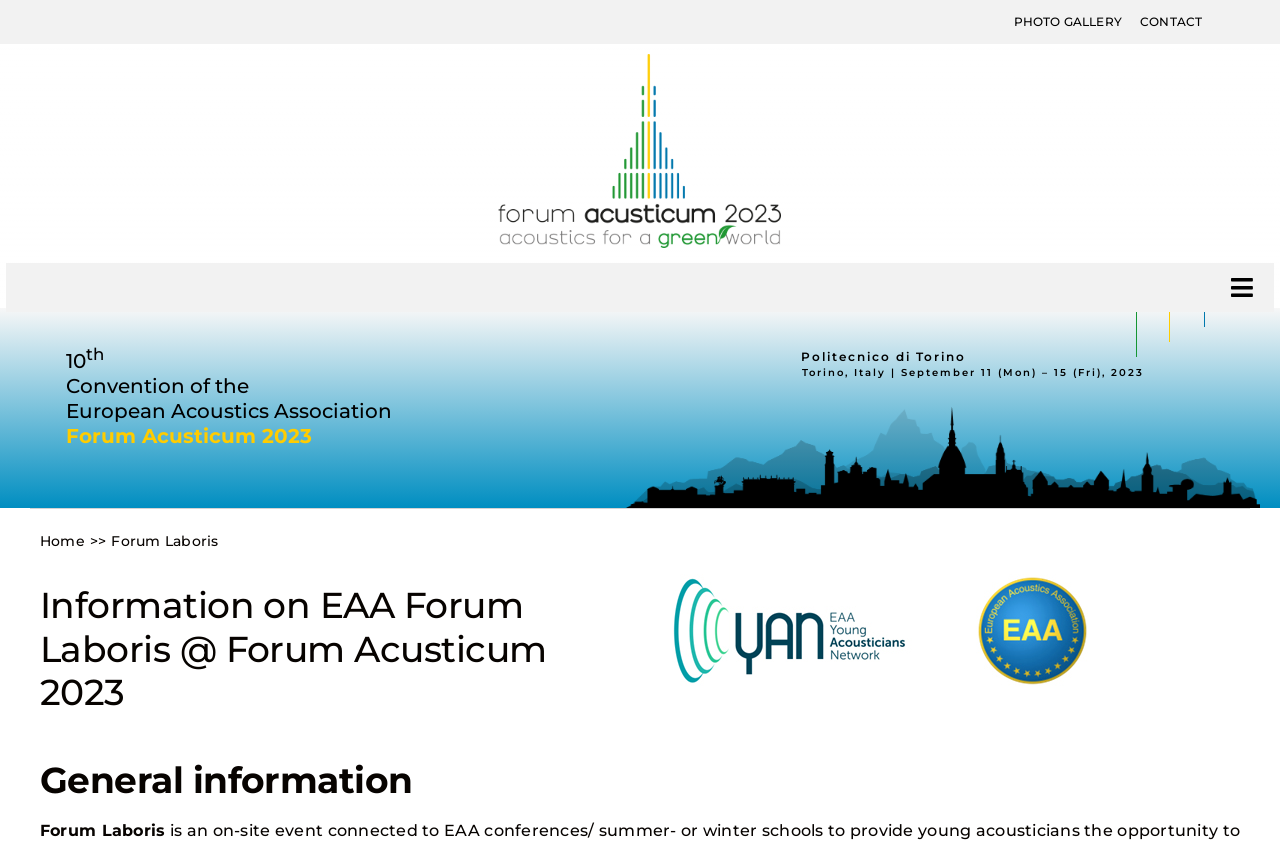Identify the bounding box coordinates of the element that should be clicked to fulfill this task: "Open the photo gallery". The coordinates should be provided as four float numbers between 0 and 1, i.e., [left, top, right, bottom].

[0.792, 0.012, 0.877, 0.04]